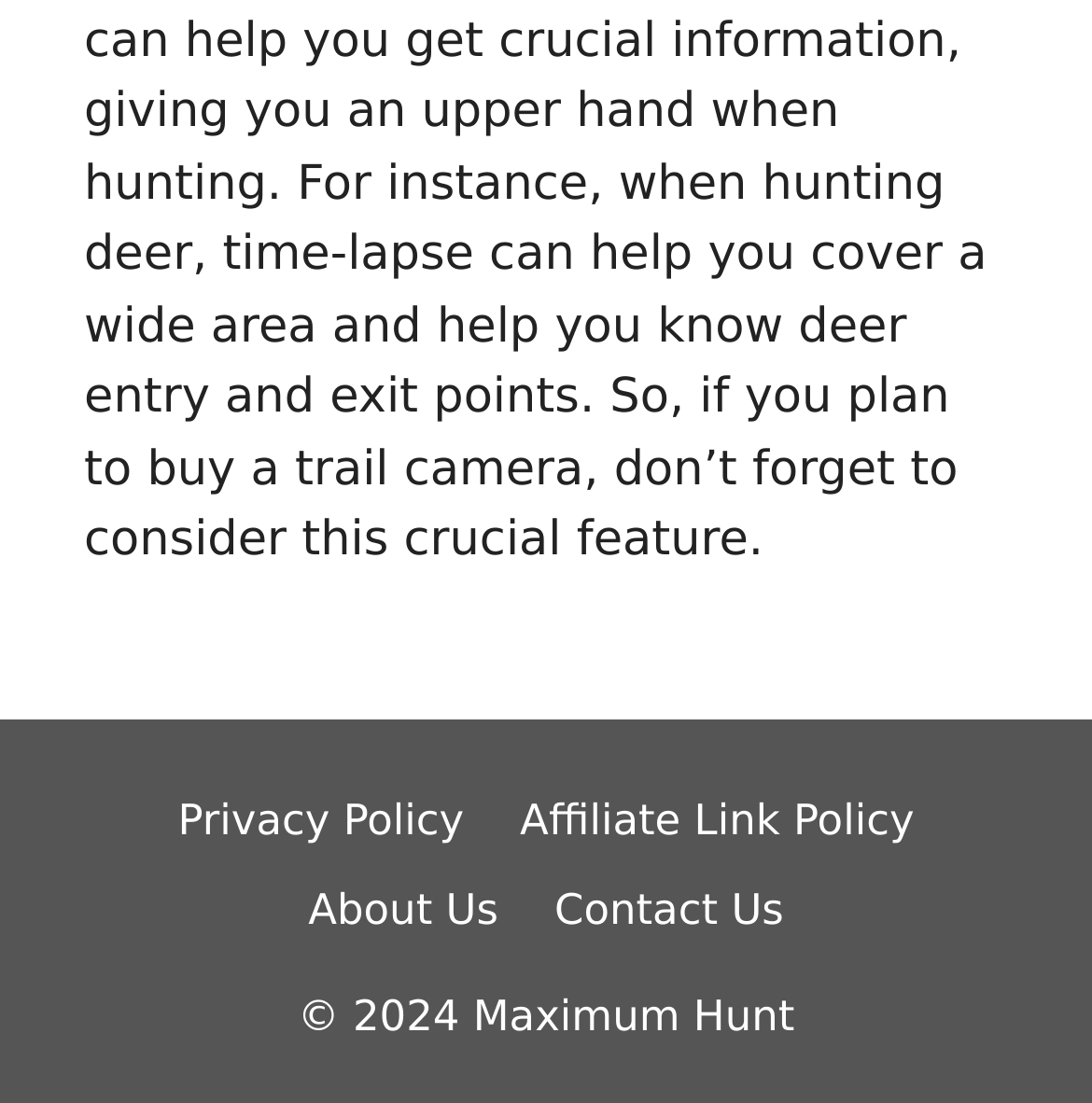Using the provided element description, identify the bounding box coordinates as (top-left x, top-left y, bottom-right x, bottom-right y). Ensure all values are between 0 and 1. Description: Contact Us

[0.508, 0.803, 0.718, 0.848]